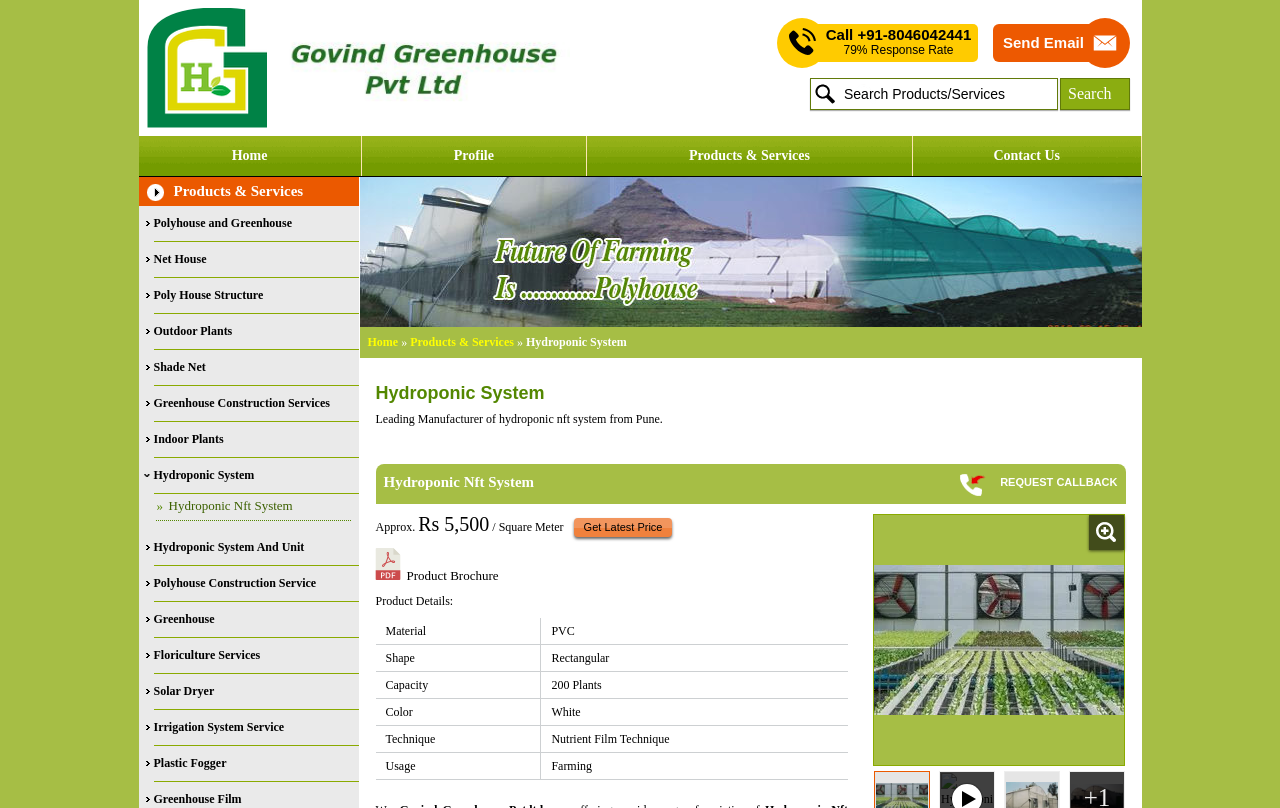Please mark the clickable region by giving the bounding box coordinates needed to complete this instruction: "View the product brochure".

[0.318, 0.703, 0.39, 0.722]